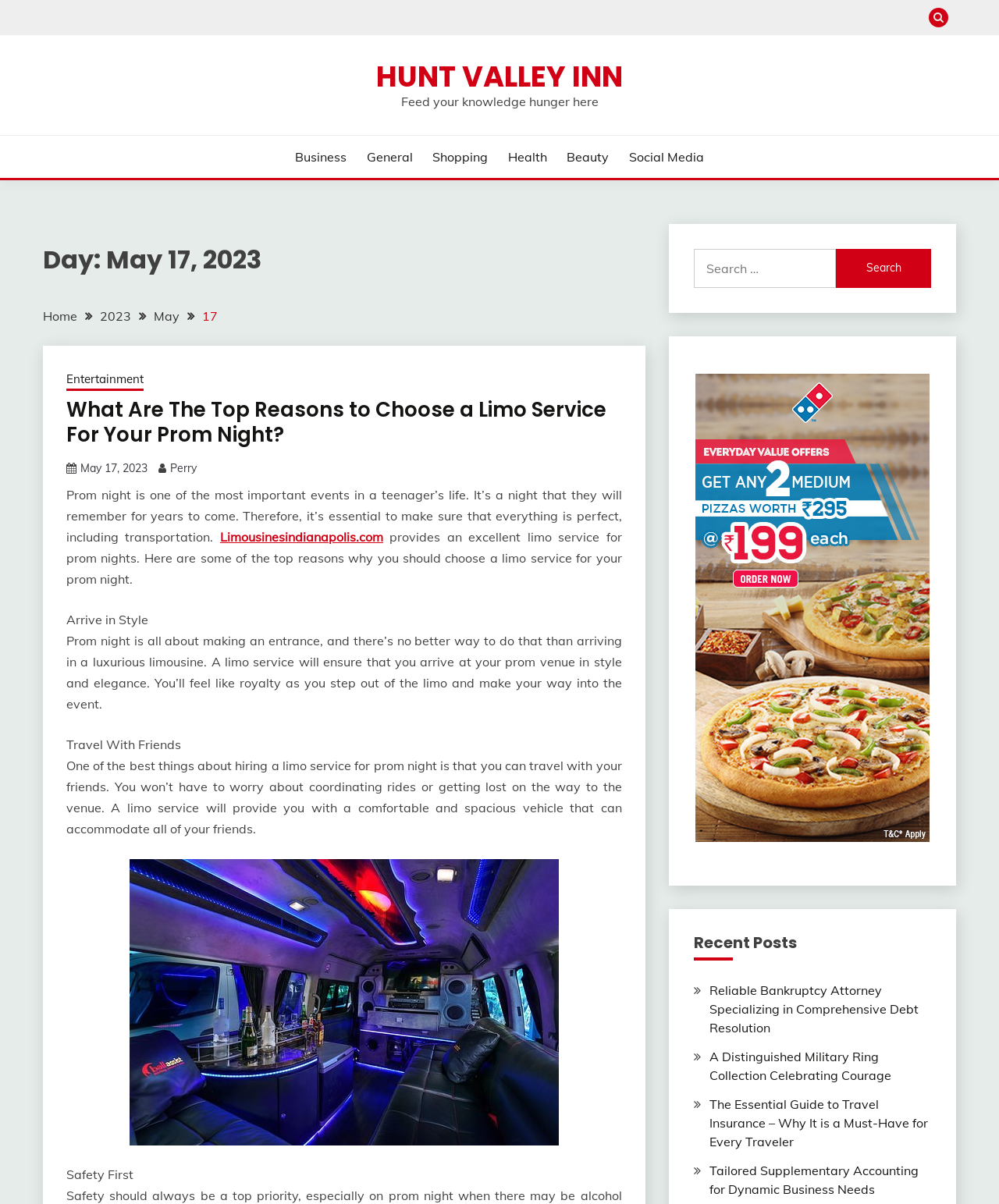Please provide a one-word or short phrase answer to the question:
What is the benefit of arriving in a limousine?

To arrive in style and elegance